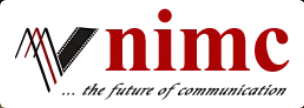What is the shape of the logo above the text?
Kindly offer a detailed explanation using the data available in the image.

According to the caption, above the main text, a stylized 'V' logo suggests a dynamic, forward-thinking organization, which implies that the shape of the logo is a stylized 'V'.